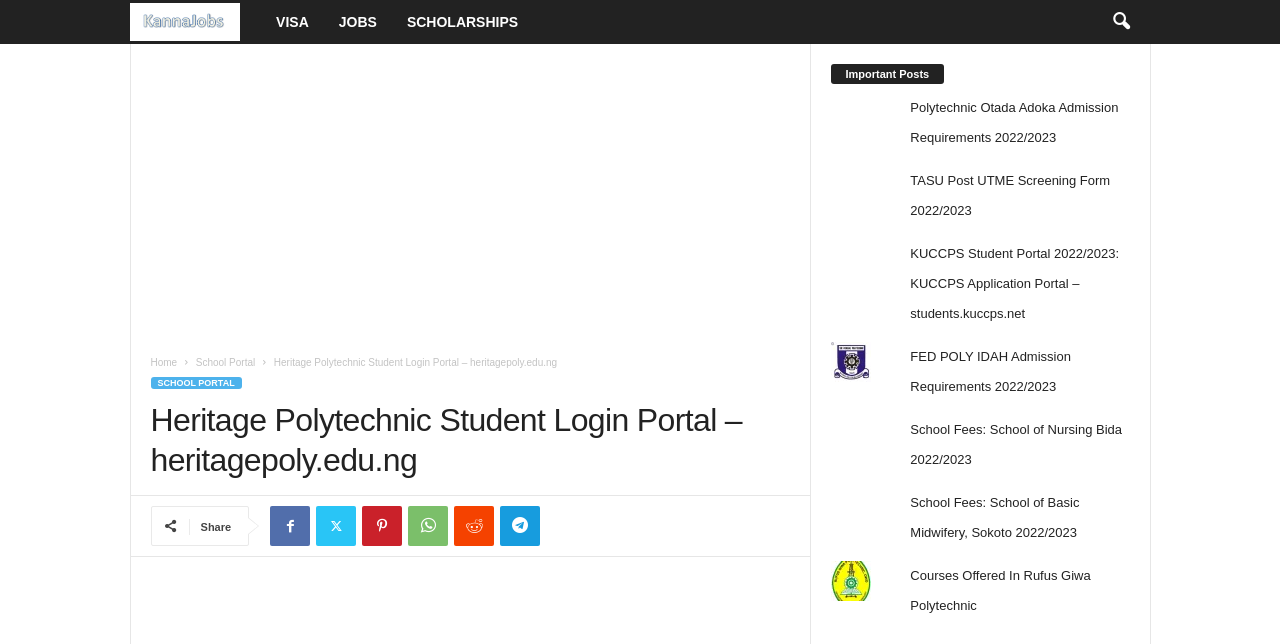Find the bounding box coordinates of the clickable area that will achieve the following instruction: "Share the page".

[0.157, 0.809, 0.181, 0.828]